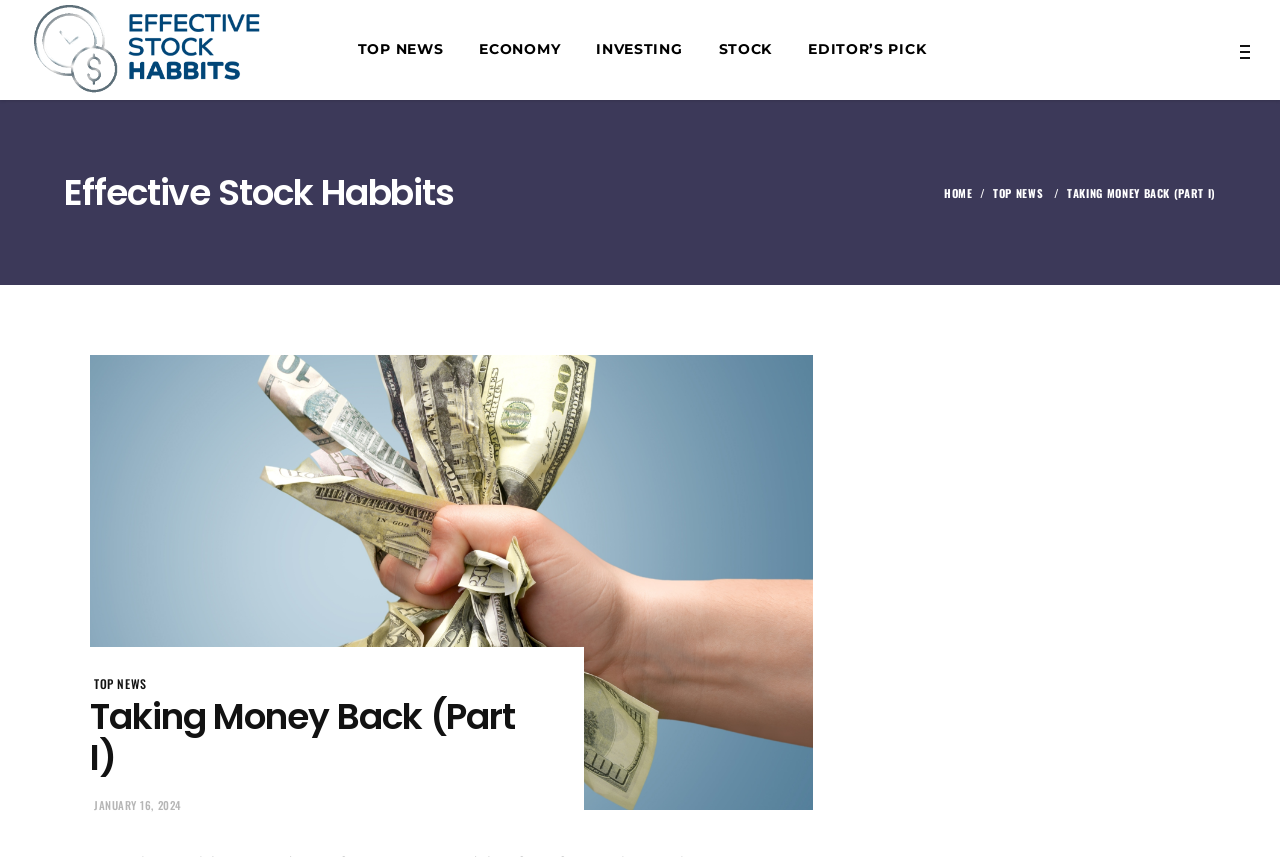Determine the bounding box coordinates for the HTML element mentioned in the following description: "Top News". The coordinates should be a list of four floats ranging from 0 to 1, represented as [left, top, right, bottom].

[0.073, 0.788, 0.115, 0.807]